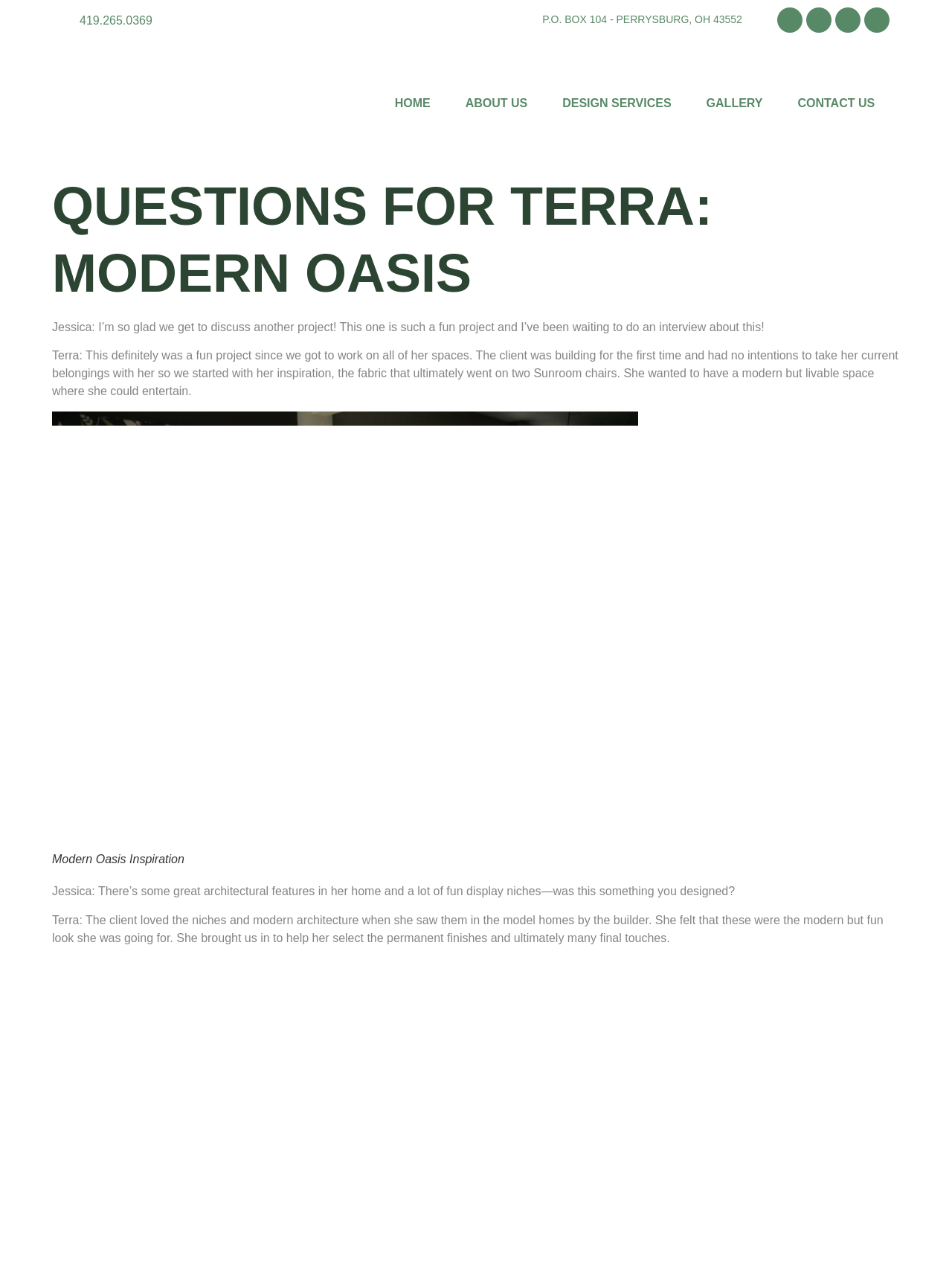Please locate the clickable area by providing the bounding box coordinates to follow this instruction: "Contact US".

[0.824, 0.068, 0.935, 0.095]